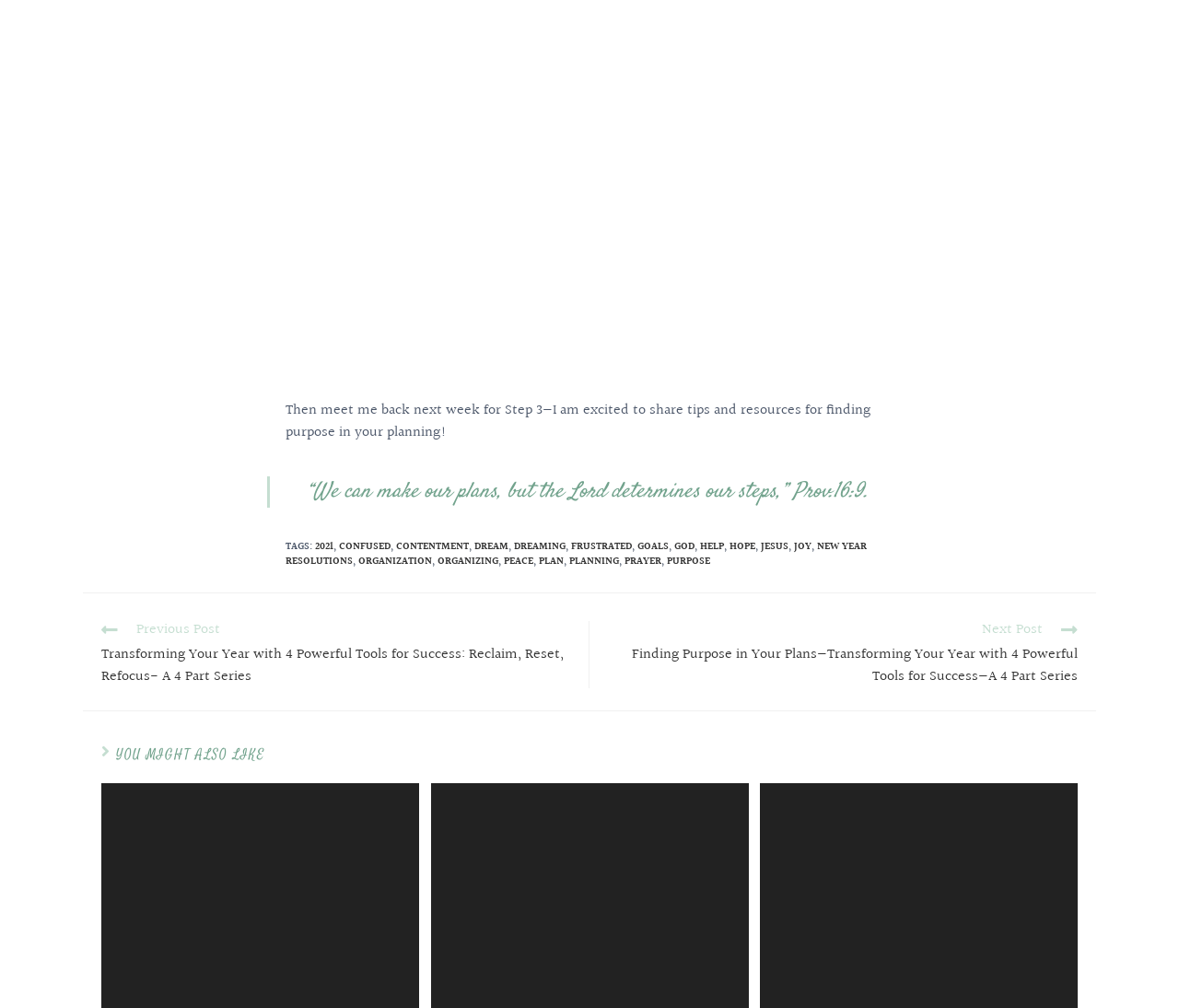Please provide the bounding box coordinates for the element that needs to be clicked to perform the instruction: "Click on the 'ORGANIZATION' link". The coordinates must consist of four float numbers between 0 and 1, formatted as [left, top, right, bottom].

[0.304, 0.549, 0.366, 0.565]